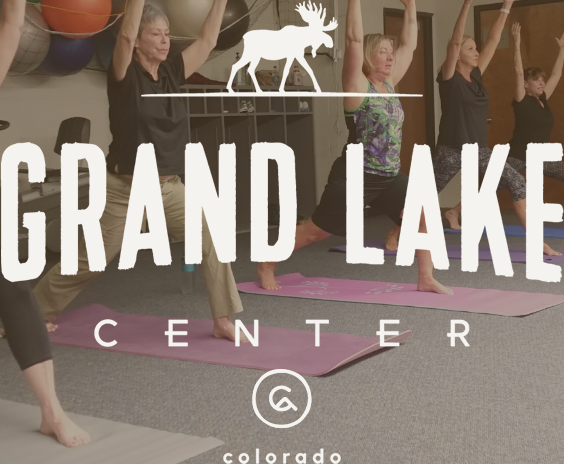Use one word or a short phrase to answer the question provided: 
What type of equipment is visible overhead?

Stability balls